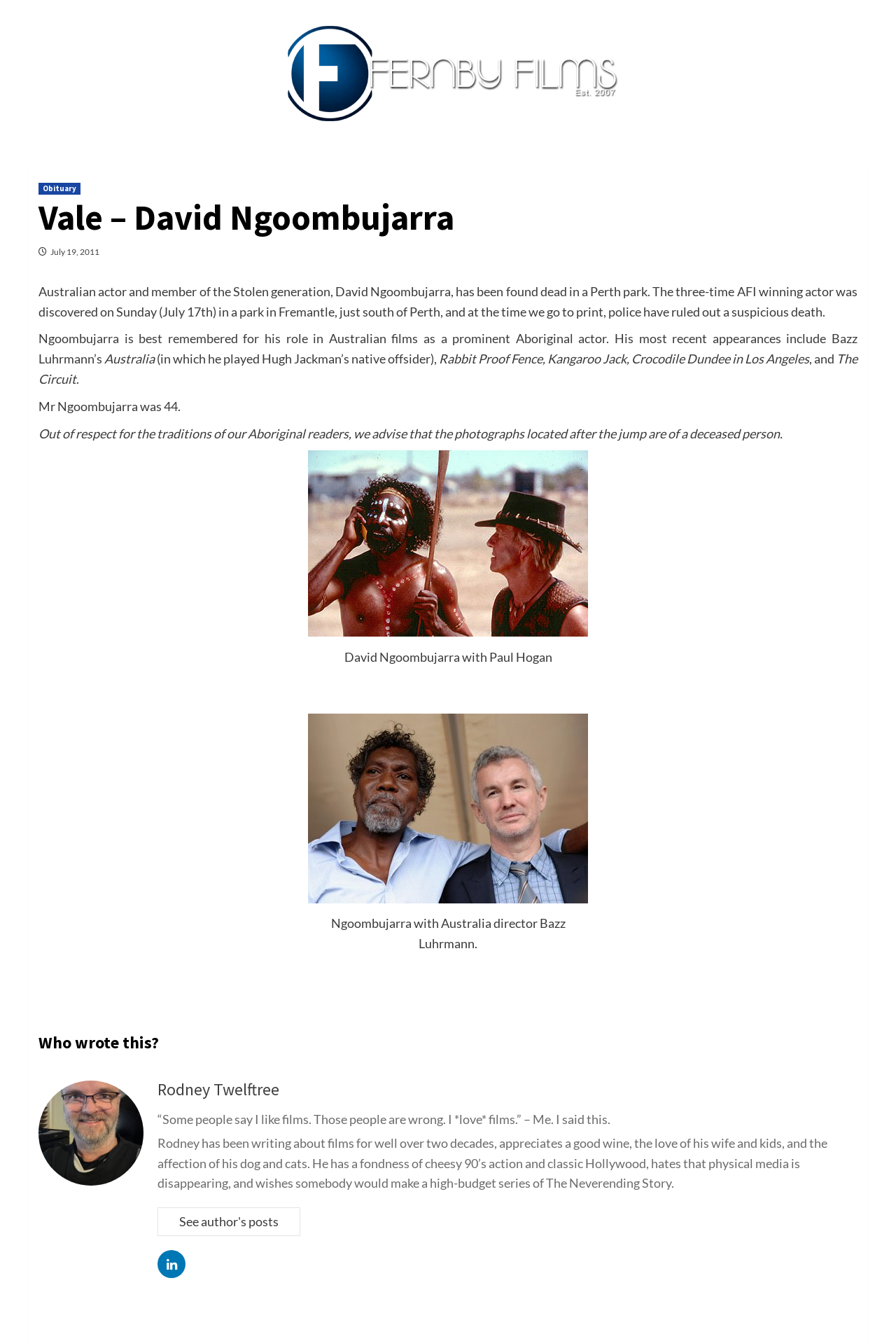Create an in-depth description of the webpage, covering main sections.

The webpage is an obituary for Australian actor David Ngoombujarra, who passed away on July 17, 2011. At the top of the page, there is a link to "Fernby Films" accompanied by an image with the same name. On the top-right corner, there is a small icon represented by a Unicode character.

Below the top section, there is a header area with a link to "Obituary" and a heading that reads "Vale – David Ngoombujarra". The header area also contains a link to the date "July 19, 2011".

The main content of the page is a series of paragraphs that describe David Ngoombujarra's life and career as an Aboriginal actor. The text mentions his notable roles in Australian films, including "Baz Luhrmann's Australia", "Rabbit Proof Fence", "Kangaroo Jack", and "Crocodile Dundee in Los Angeles". The paragraphs also mention his age at the time of death, 44.

The page includes two images, one of David Ngoombujarra with Paul Hogan, and another with Australia director Baz Luhrmann. Each image has a corresponding figcaption that provides a brief description of the image.

Towards the bottom of the page, there is a section that asks "Who wrote this?" and provides information about the author, Rodney Twelftree. The author's section includes a brief bio, a link to their posts, and a small icon.

Finally, at the very bottom of the page, there is a link to "Continue Reading".